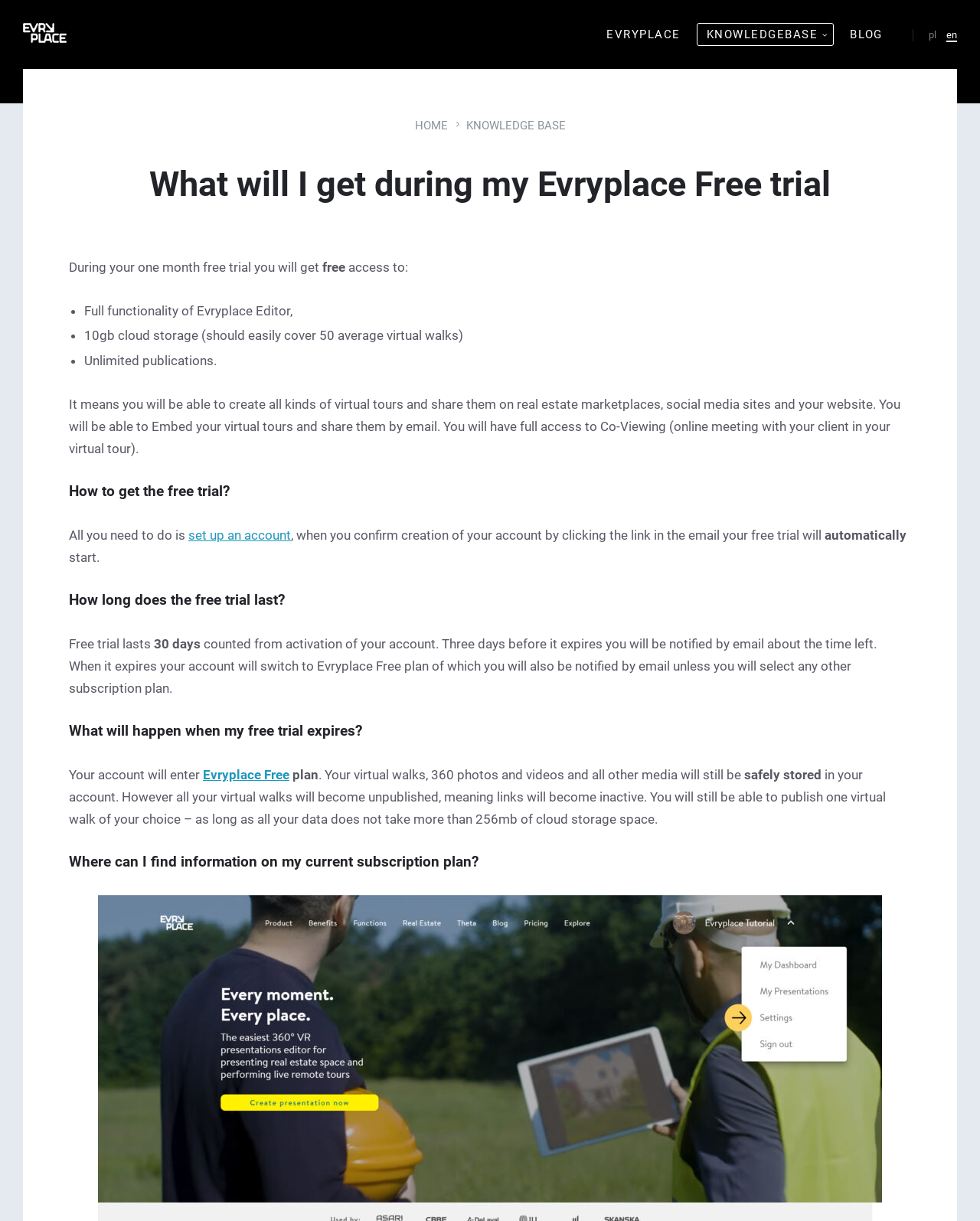Determine the bounding box coordinates of the section to be clicked to follow the instruction: "Select the KNOWLEDGEBASE menu item". The coordinates should be given as four float numbers between 0 and 1, formatted as [left, top, right, bottom].

[0.711, 0.019, 0.851, 0.038]